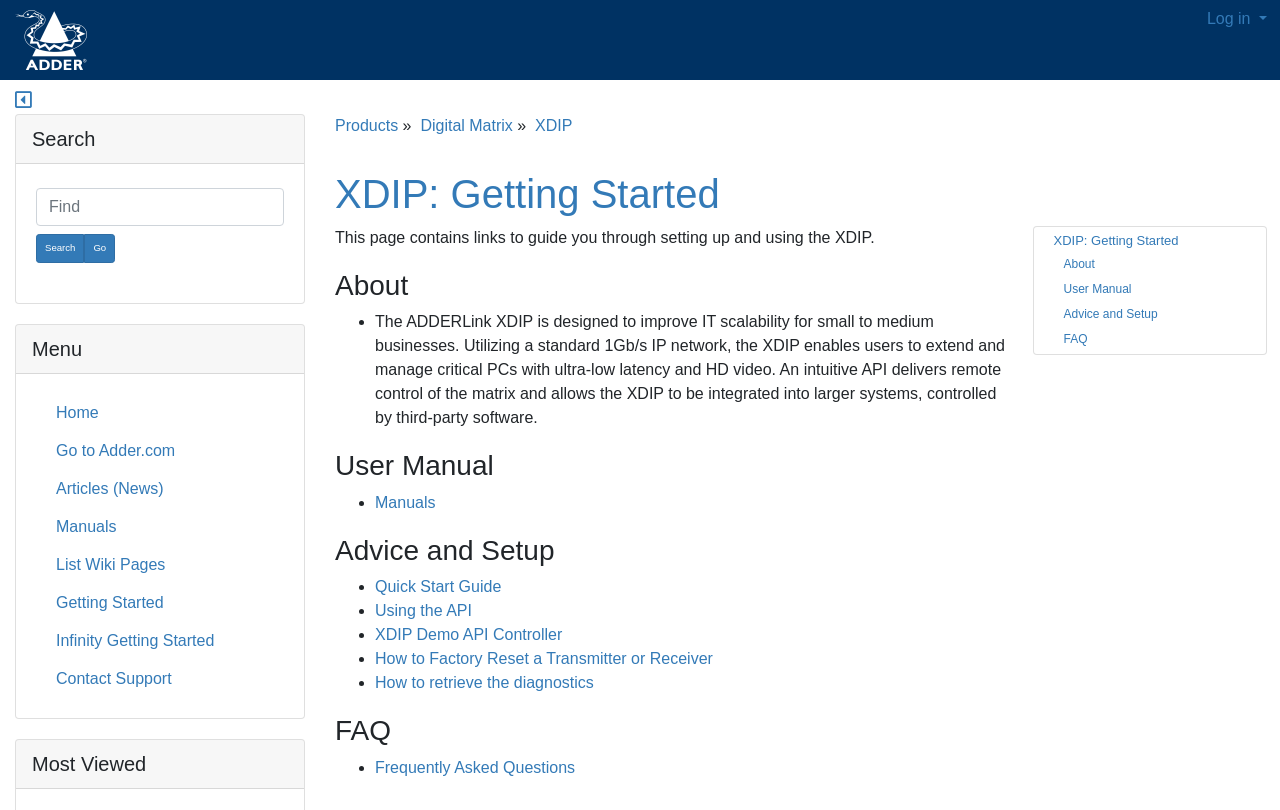Determine the bounding box coordinates of the clickable element to complete this instruction: "Go to the Products page". Provide the coordinates in the format of four float numbers between 0 and 1, [left, top, right, bottom].

[0.262, 0.144, 0.311, 0.165]